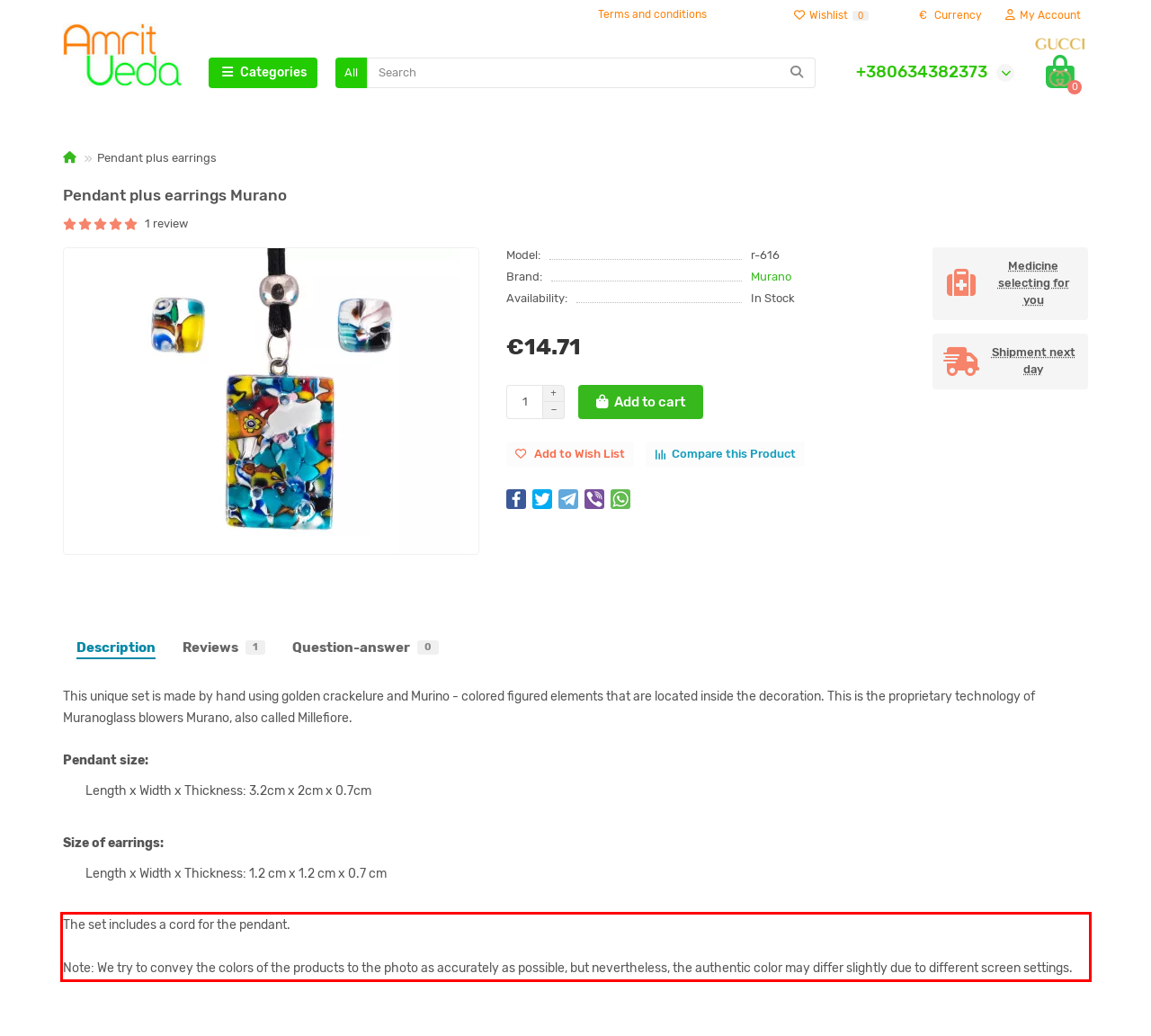Please analyze the screenshot of a webpage and extract the text content within the red bounding box using OCR.

The set includes a cord for the pendant. Note: We try to convey the colors of the products to the photo as accurately as possible, but nevertheless, the authentic color may differ slightly due to different screen settings.